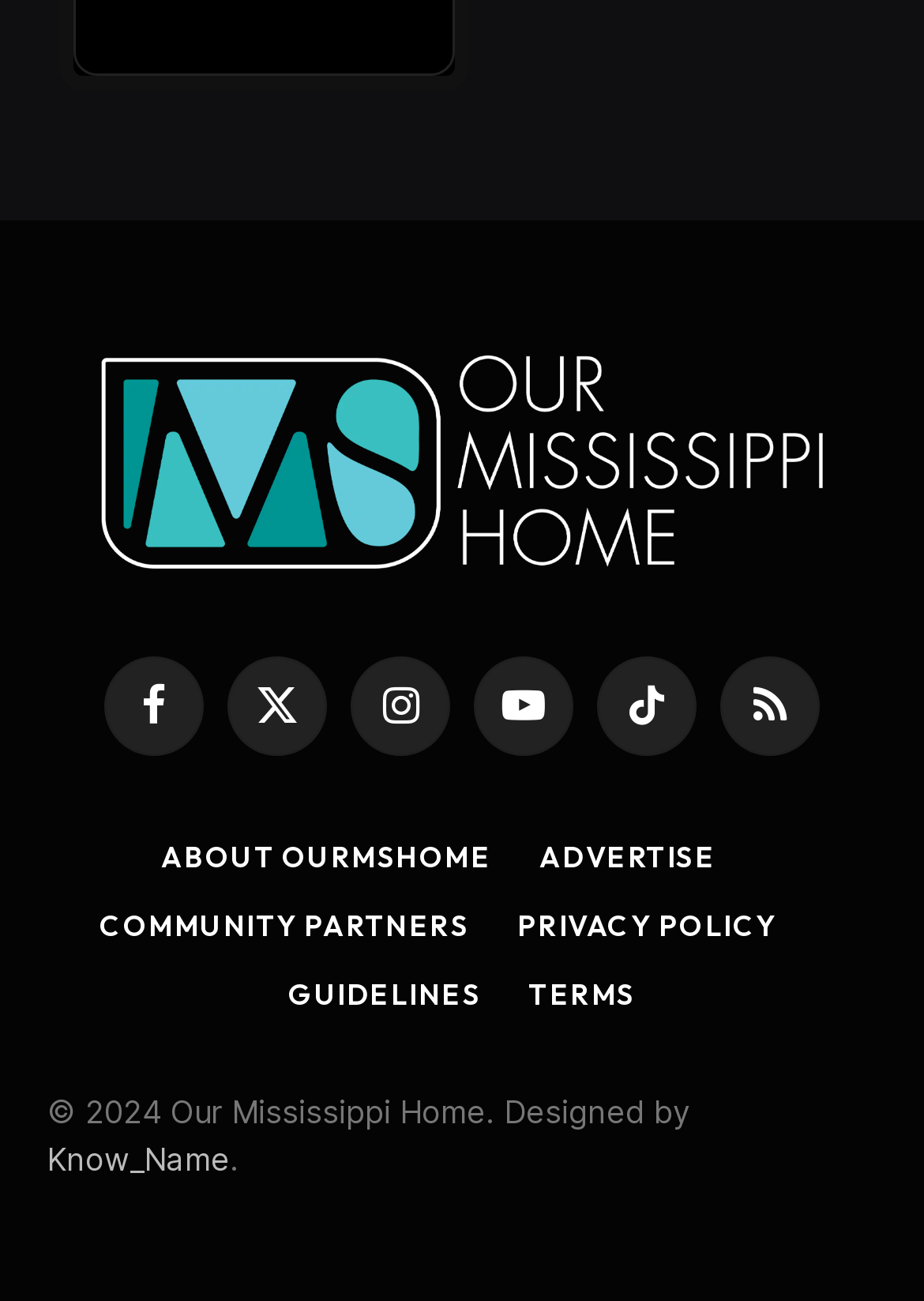Please indicate the bounding box coordinates of the element's region to be clicked to achieve the instruction: "Go to About Our Mississippi Home page". Provide the coordinates as four float numbers between 0 and 1, i.e., [left, top, right, bottom].

[0.174, 0.645, 0.532, 0.673]